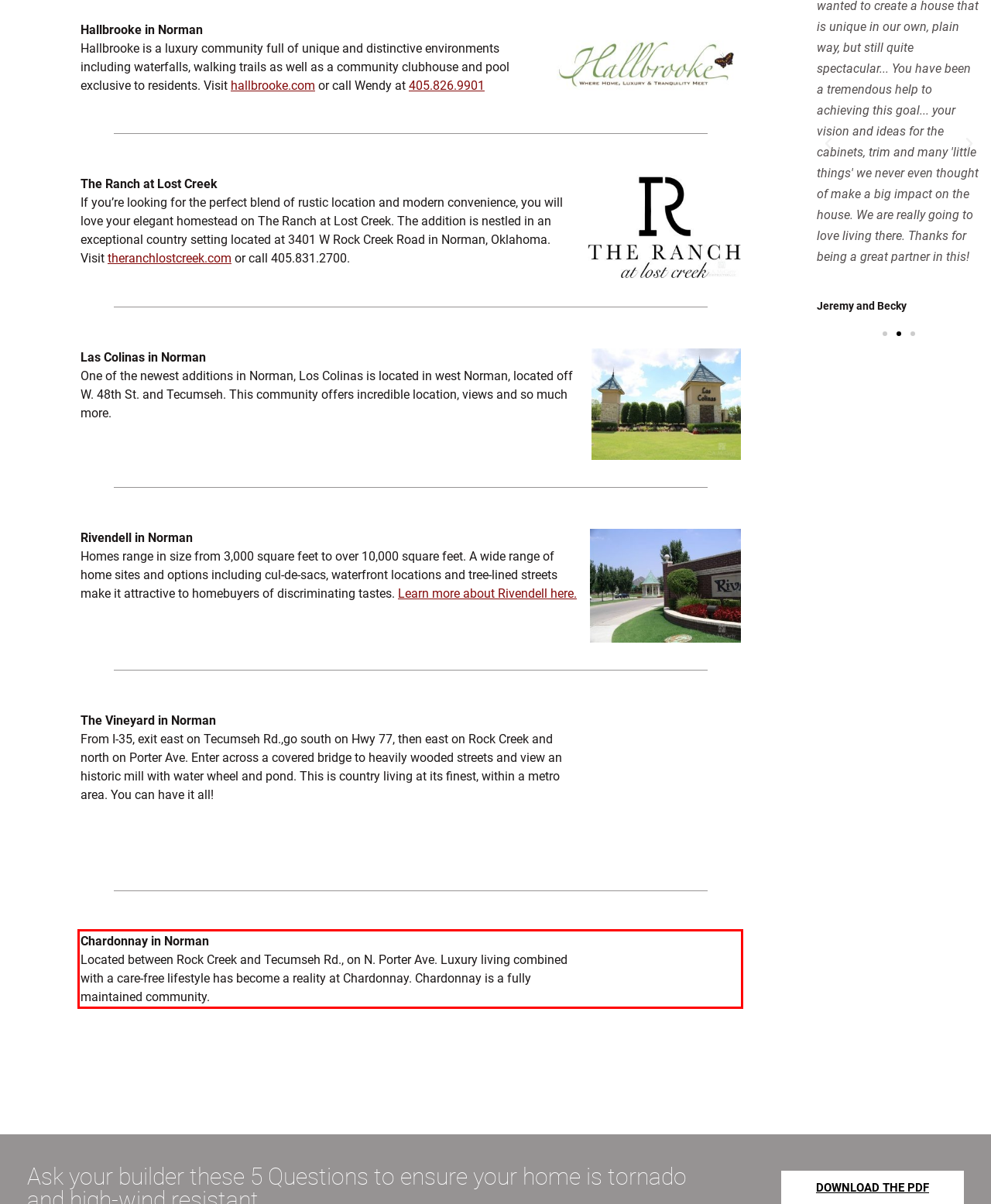Please examine the webpage screenshot and extract the text within the red bounding box using OCR.

Chardonnay in Norman Located between Rock Creek and Tecumseh Rd., on N. Porter Ave. Luxury living combined with a care-free lifestyle has become a reality at Chardonnay. Chardonnay is a fully maintained community.